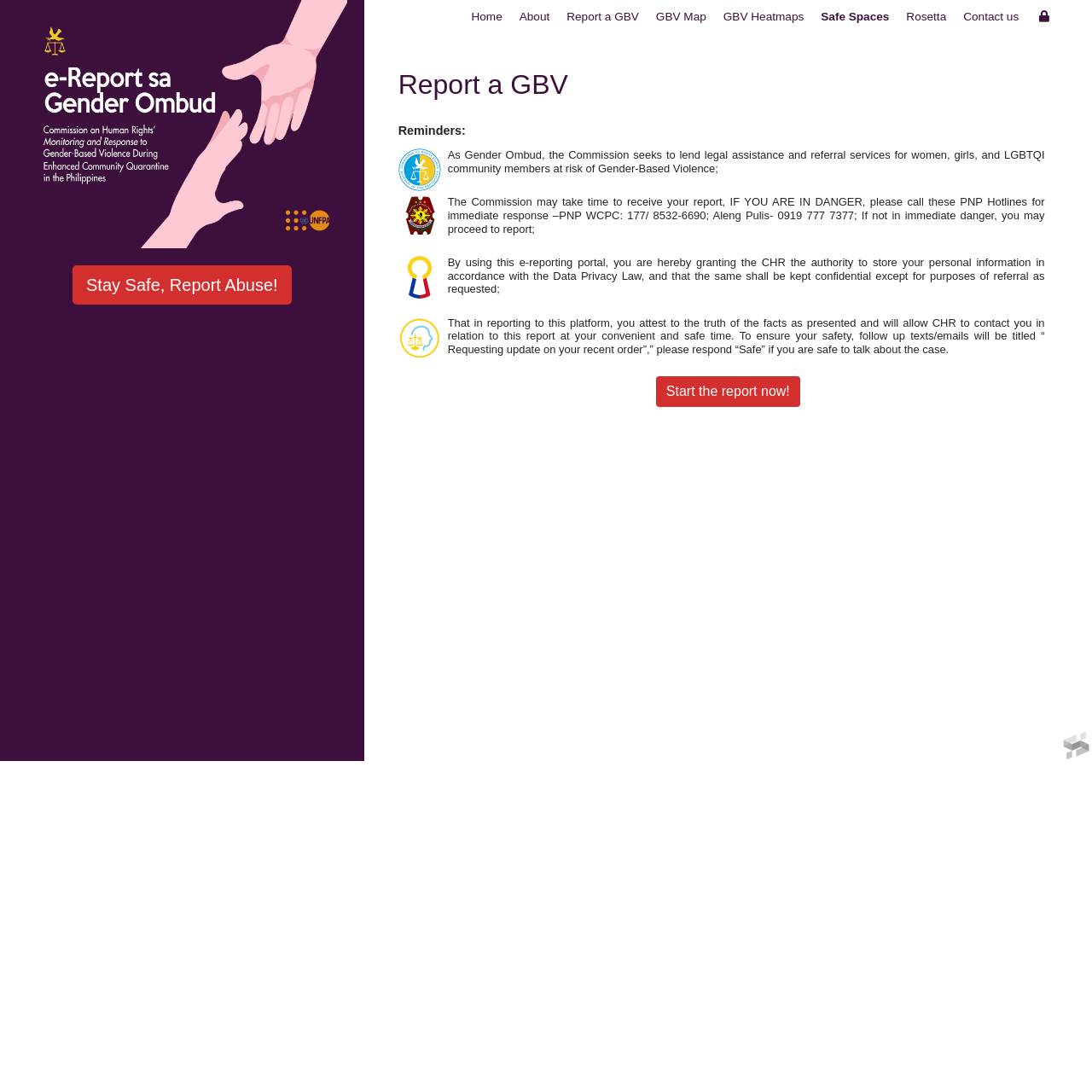Please indicate the bounding box coordinates of the element's region to be clicked to achieve the instruction: "Contact us". Provide the coordinates as four float numbers between 0 and 1, i.e., [left, top, right, bottom].

[0.874, 0.002, 0.941, 0.029]